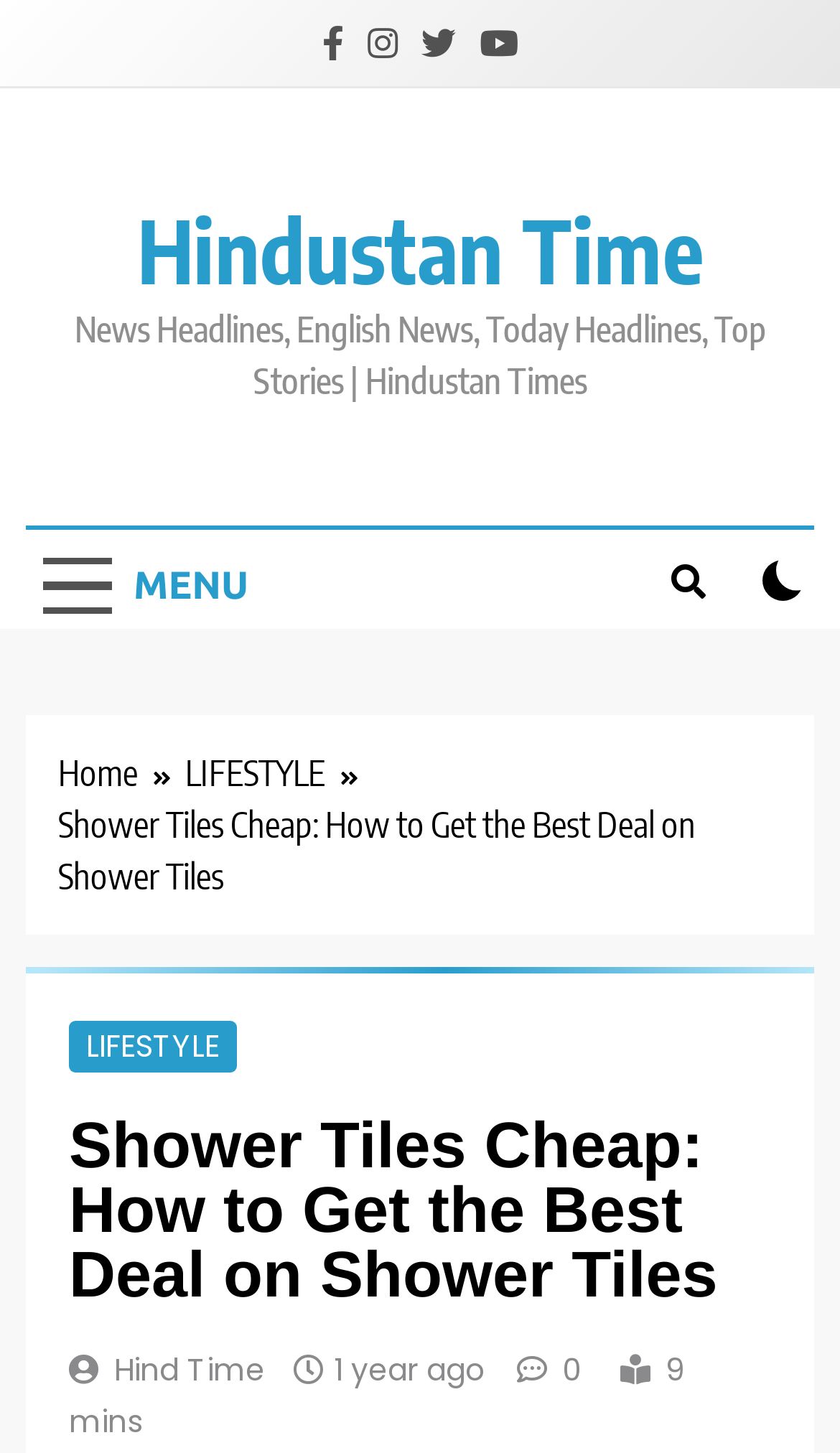Give a one-word or phrase response to the following question: What is the topic of the current article?

Shower Tiles Cheap